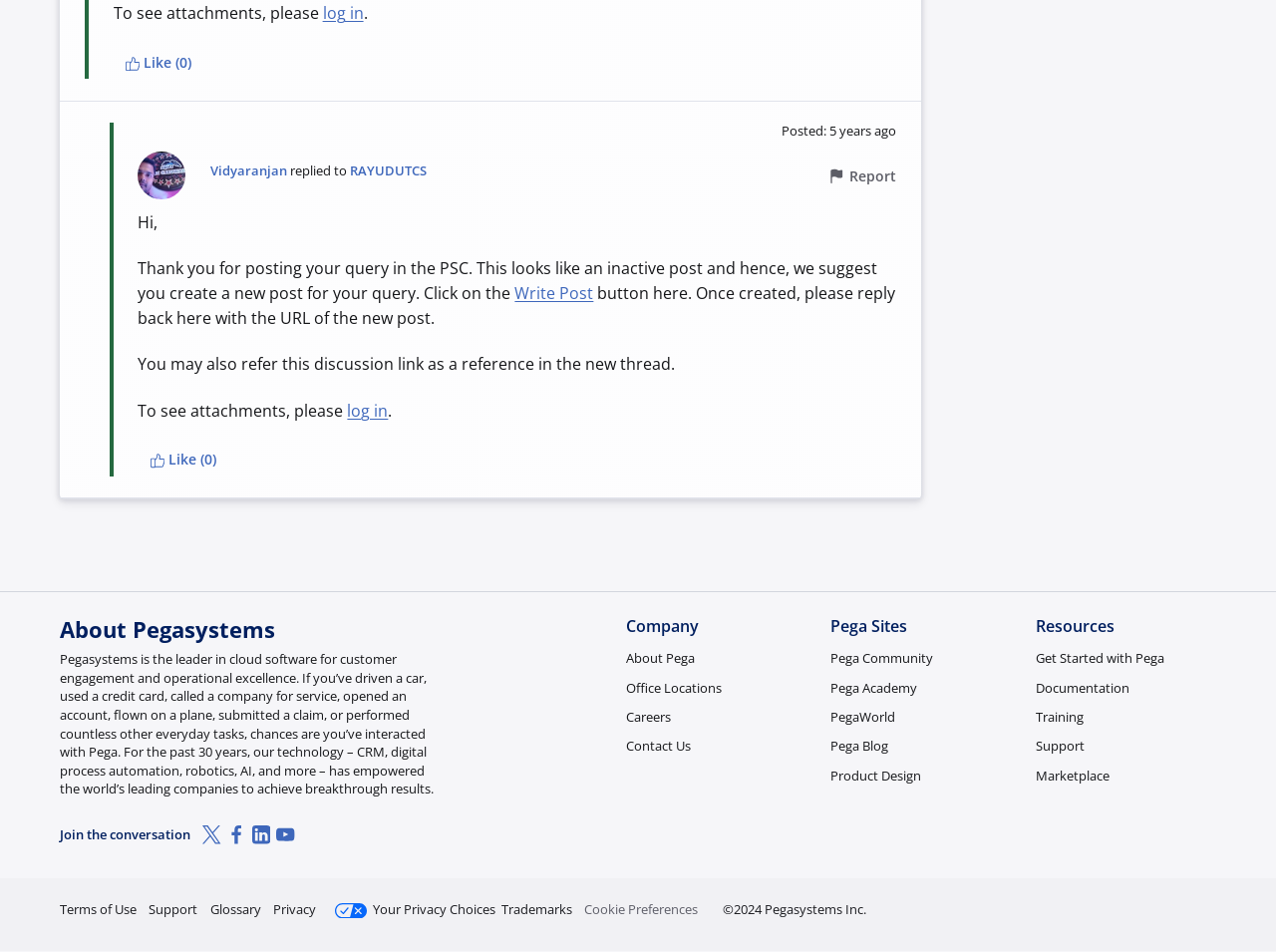Please identify the bounding box coordinates of the area that needs to be clicked to follow this instruction: "write a new post".

[0.403, 0.296, 0.465, 0.319]